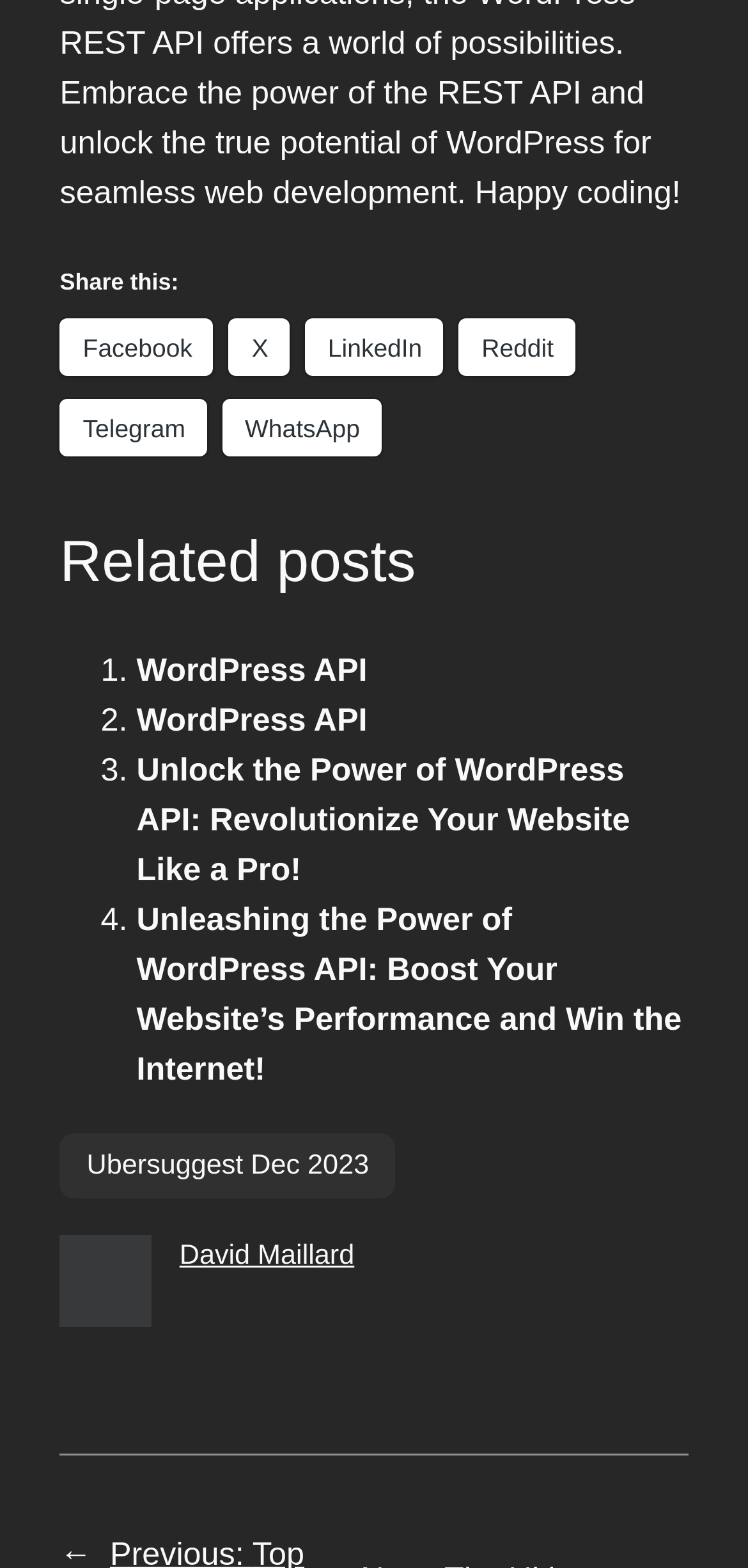Give a short answer to this question using one word or a phrase:
What social media platforms are available for sharing?

Facebook, LinkedIn, Reddit, Telegram, WhatsApp